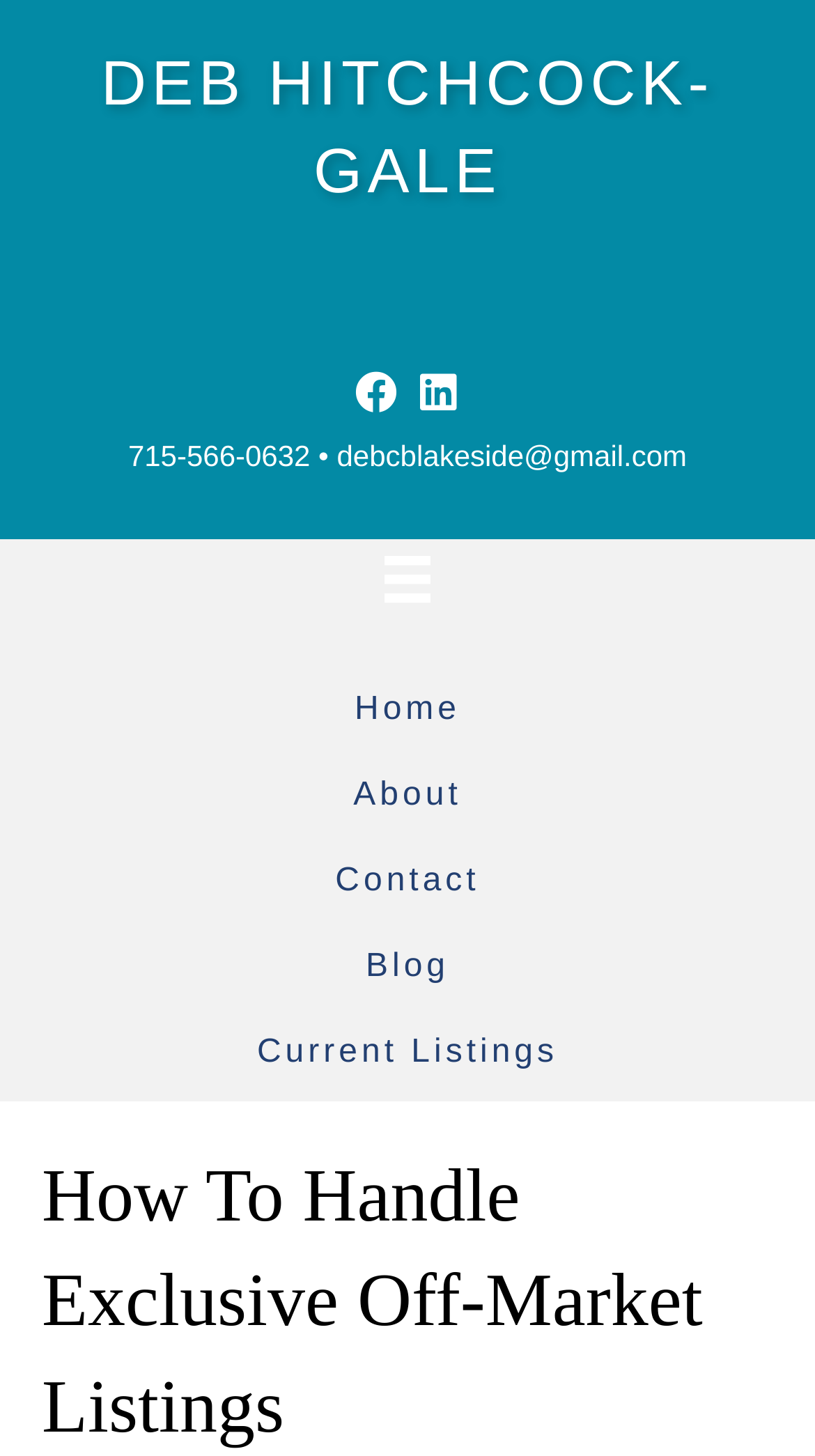How many social media buttons are visible? Observe the screenshot and provide a one-word or short phrase answer.

2